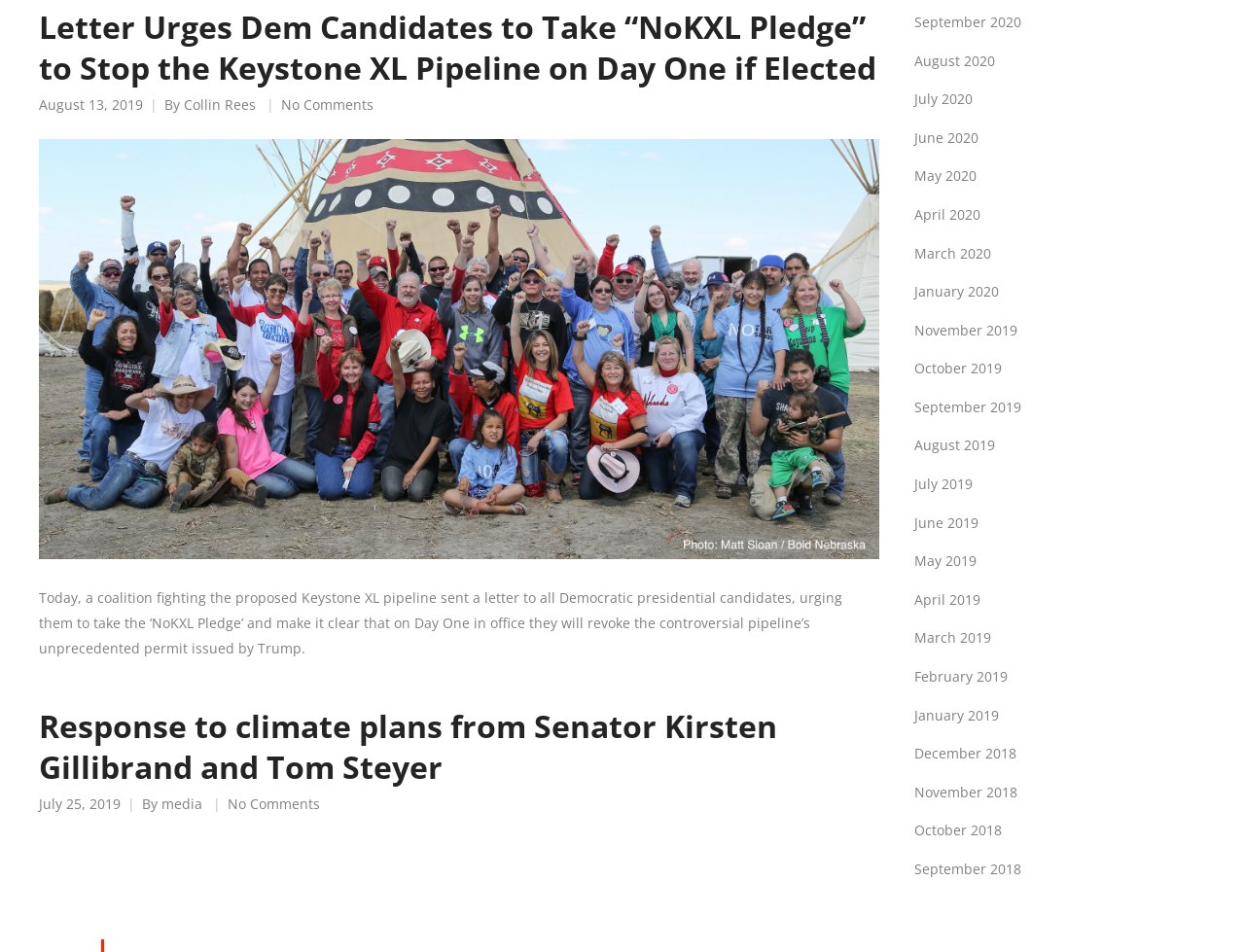Please identify the bounding box coordinates of the area that needs to be clicked to follow this instruction: "Read the article about the NoKXL Pledge".

[0.031, 0.006, 0.706, 0.092]